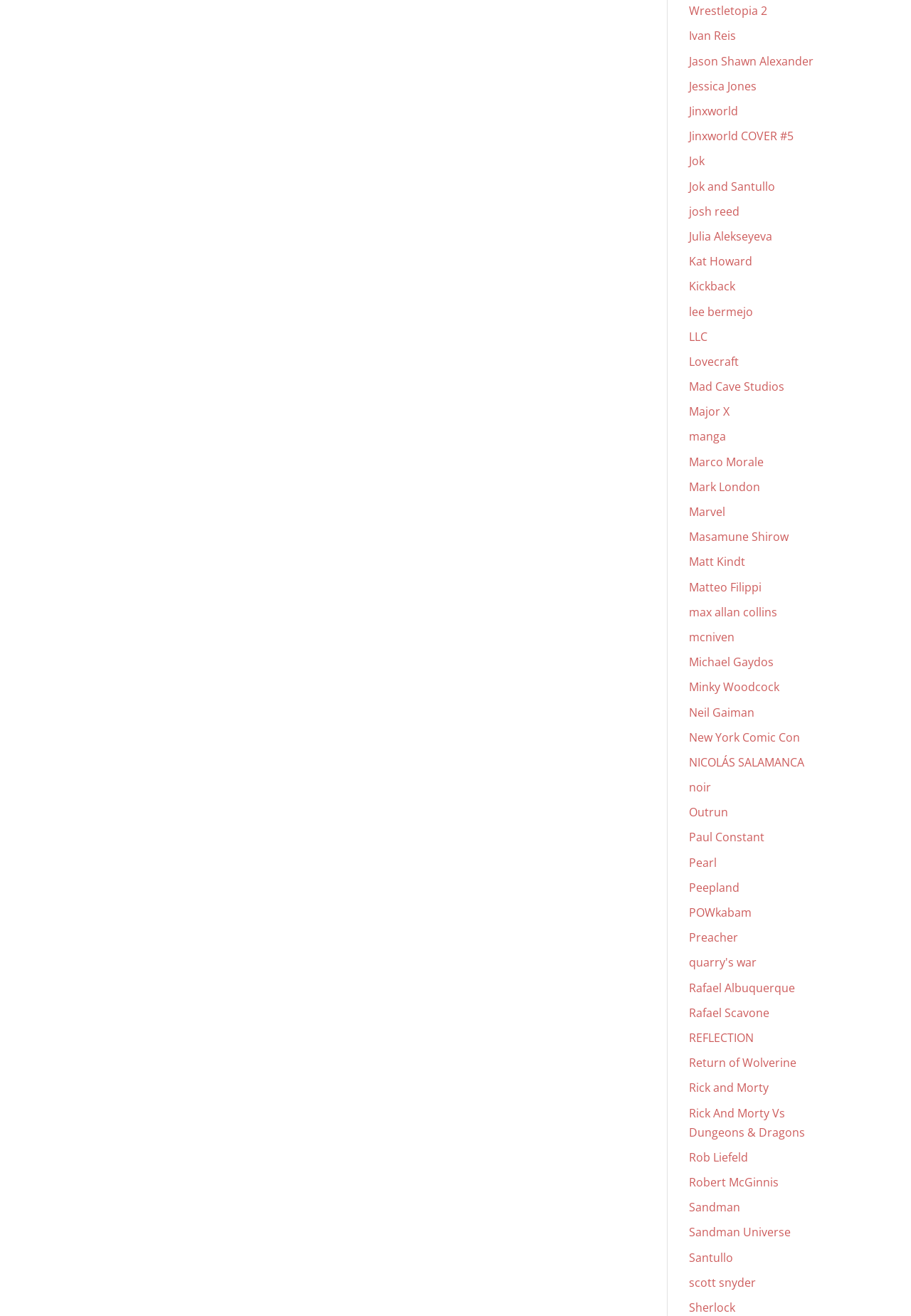Please locate the bounding box coordinates for the element that should be clicked to achieve the following instruction: "Explore Jinxworld". Ensure the coordinates are given as four float numbers between 0 and 1, i.e., [left, top, right, bottom].

[0.756, 0.078, 0.81, 0.09]